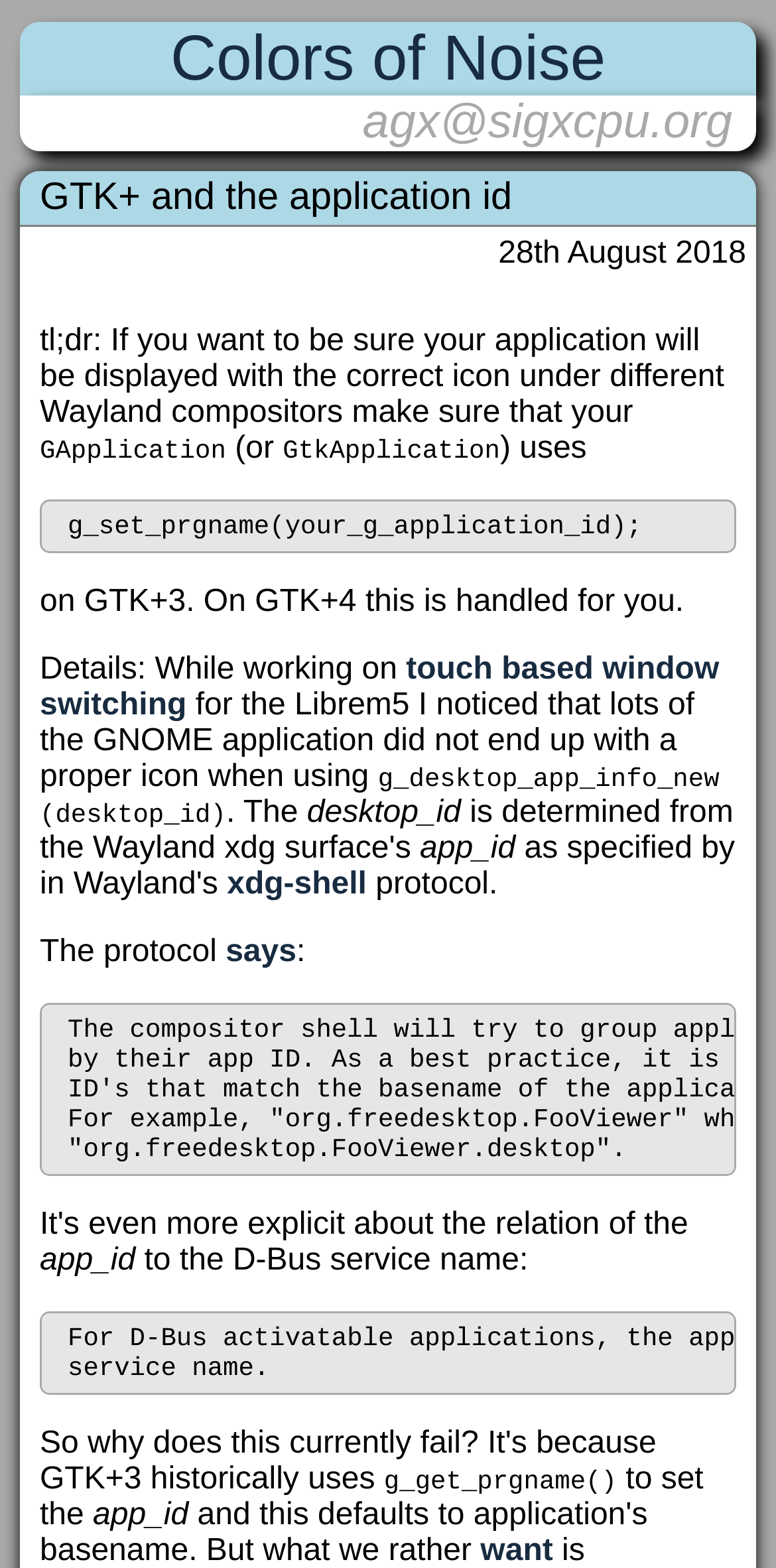Generate the text content of the main heading of the webpage.

Colors of Noise